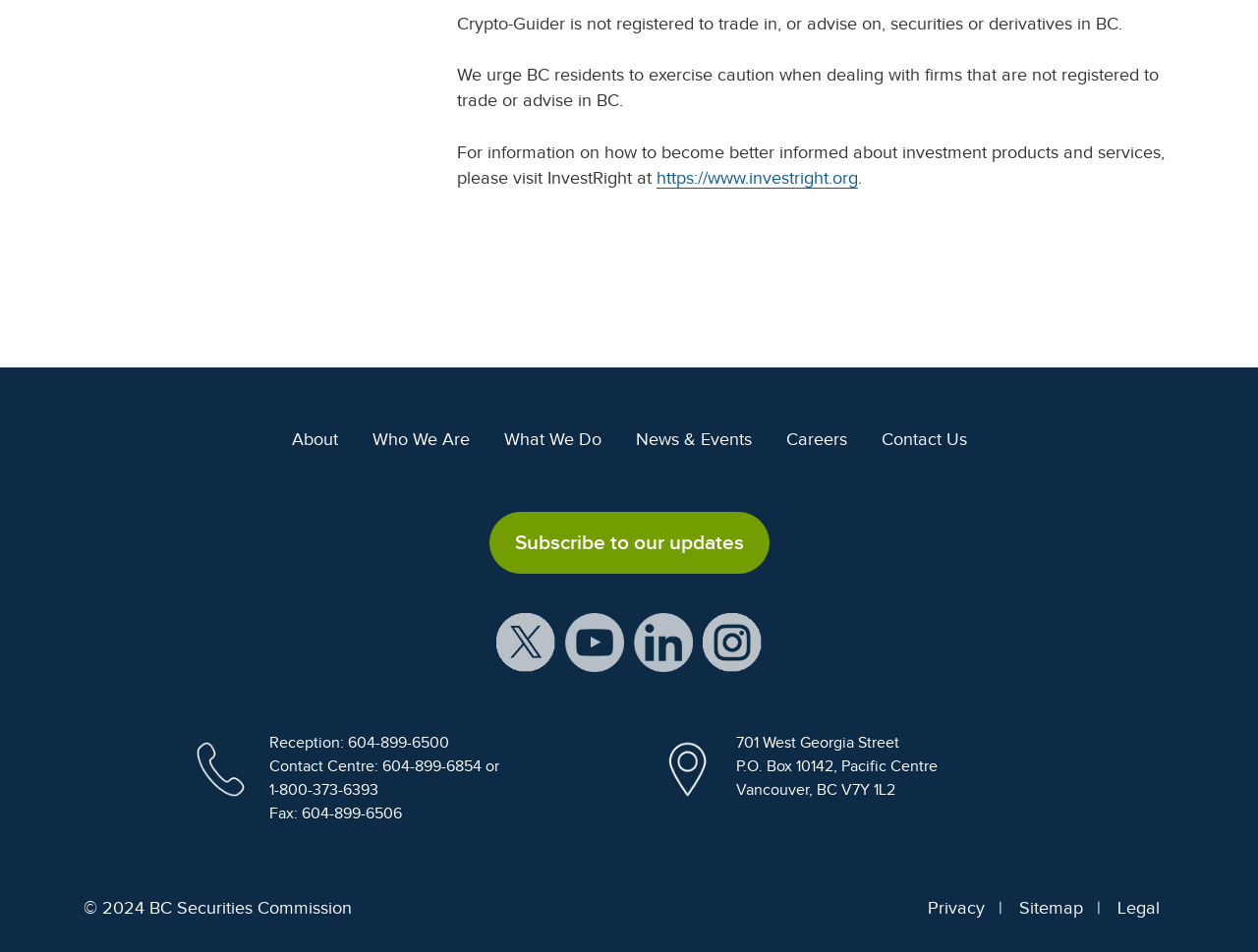Using the description: "Legal", determine the UI element's bounding box coordinates. Ensure the coordinates are in the format of four float numbers between 0 and 1, i.e., [left, top, right, bottom].

[0.877, 0.943, 0.934, 0.964]